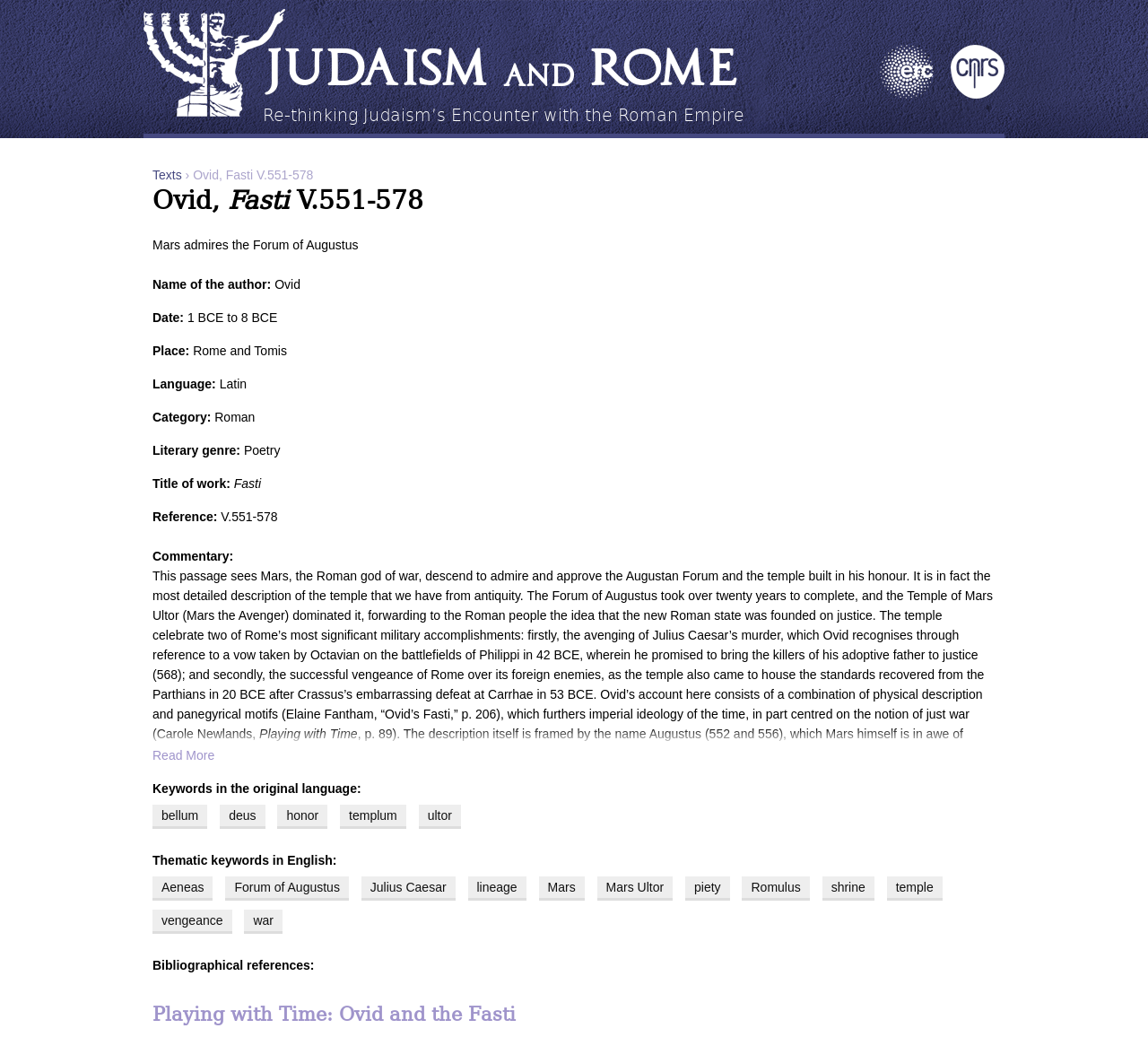Utilize the details in the image to thoroughly answer the following question: What is the language of the text?

The answer can be found in the section 'Language:' where it is stated 'Latin'.